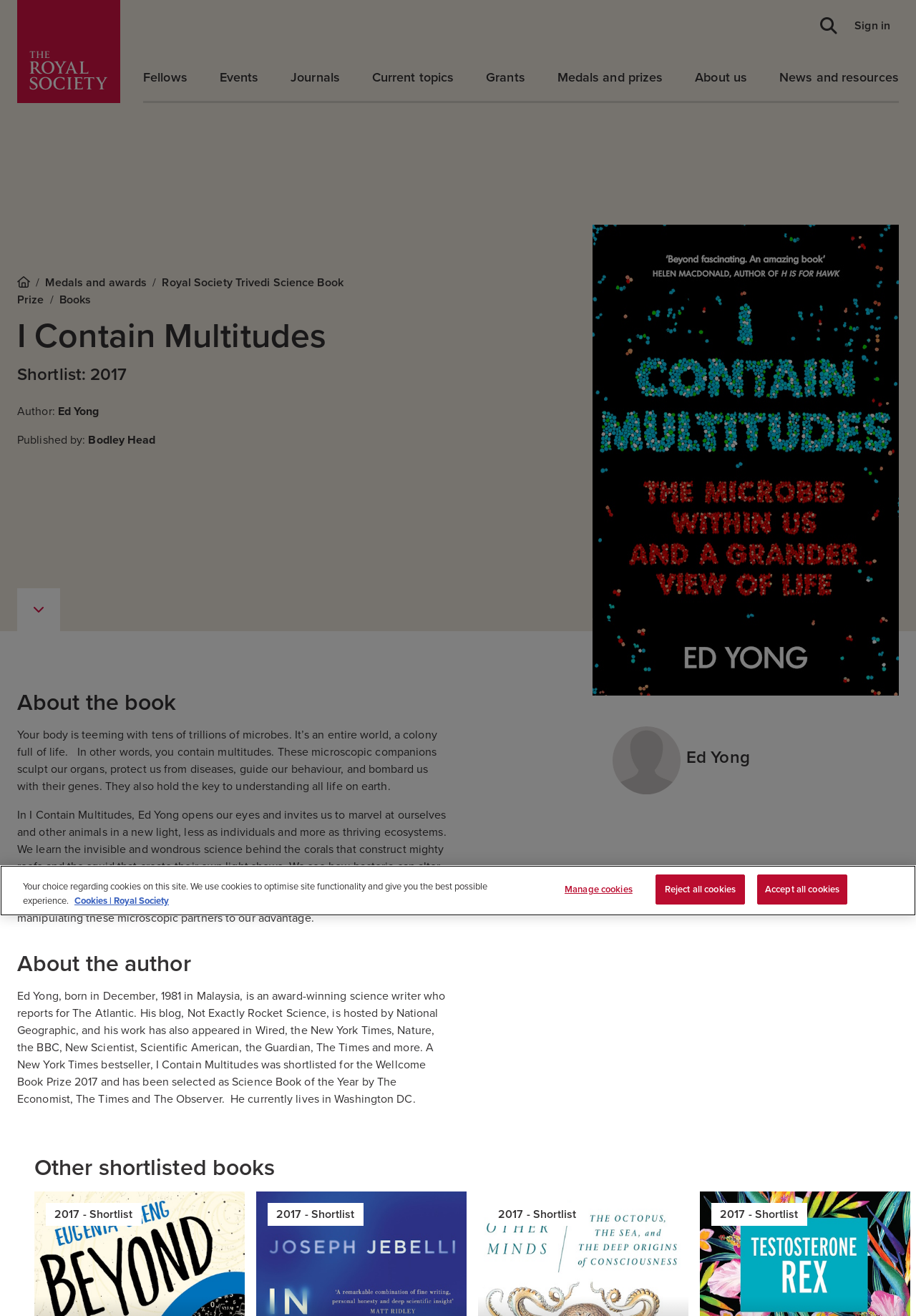Illustrate the webpage with a detailed description.

This webpage is about the book "I Contain Multitudes: The Microbes Within Us and a Grander View of Life" by Ed Yong. At the top, there is a navigation menu with links to various sections of the Royal Society website, including "Fellows", "Events", "Journals", and more. Below the navigation menu, there is a search button and a link to sign in.

On the left side of the page, there is a section with links to "Medals and awards" and "Books", as well as a breadcrumb trail showing the current page's location within the website.

The main content of the page is divided into several sections. The first section displays the book's title and author, along with a book cover image. Below this, there is a section with information about the book, including a summary of its contents and a description of the author.

The next section is about the author, Ed Yong, and includes a photo of him, as well as a brief biography and a list of his achievements. Following this, there is a section listing other shortlisted books.

At the bottom of the page, there is a cookie banner with options to manage, reject, or accept cookies.